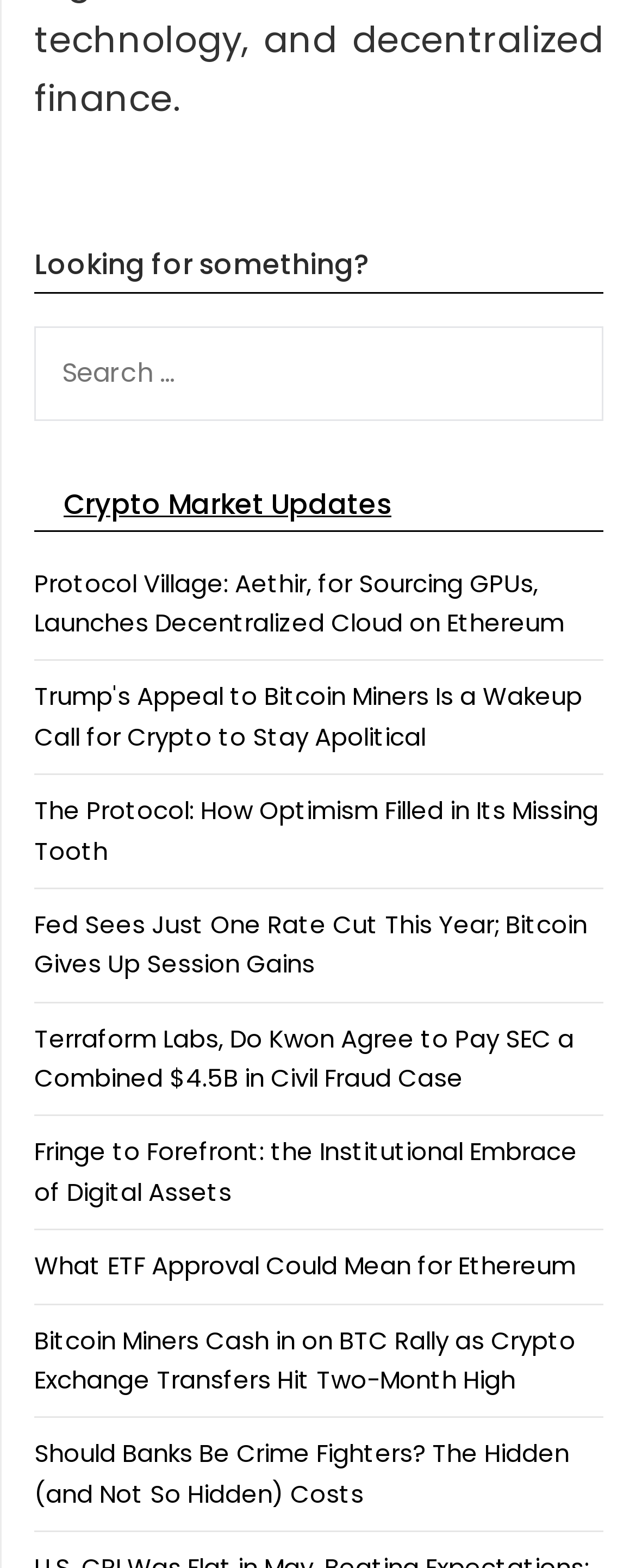Show the bounding box coordinates for the element that needs to be clicked to execute the following instruction: "subscribe to RSS". Provide the coordinates in the form of four float numbers between 0 and 1, i.e., [left, top, right, bottom].

[0.054, 0.309, 0.09, 0.334]